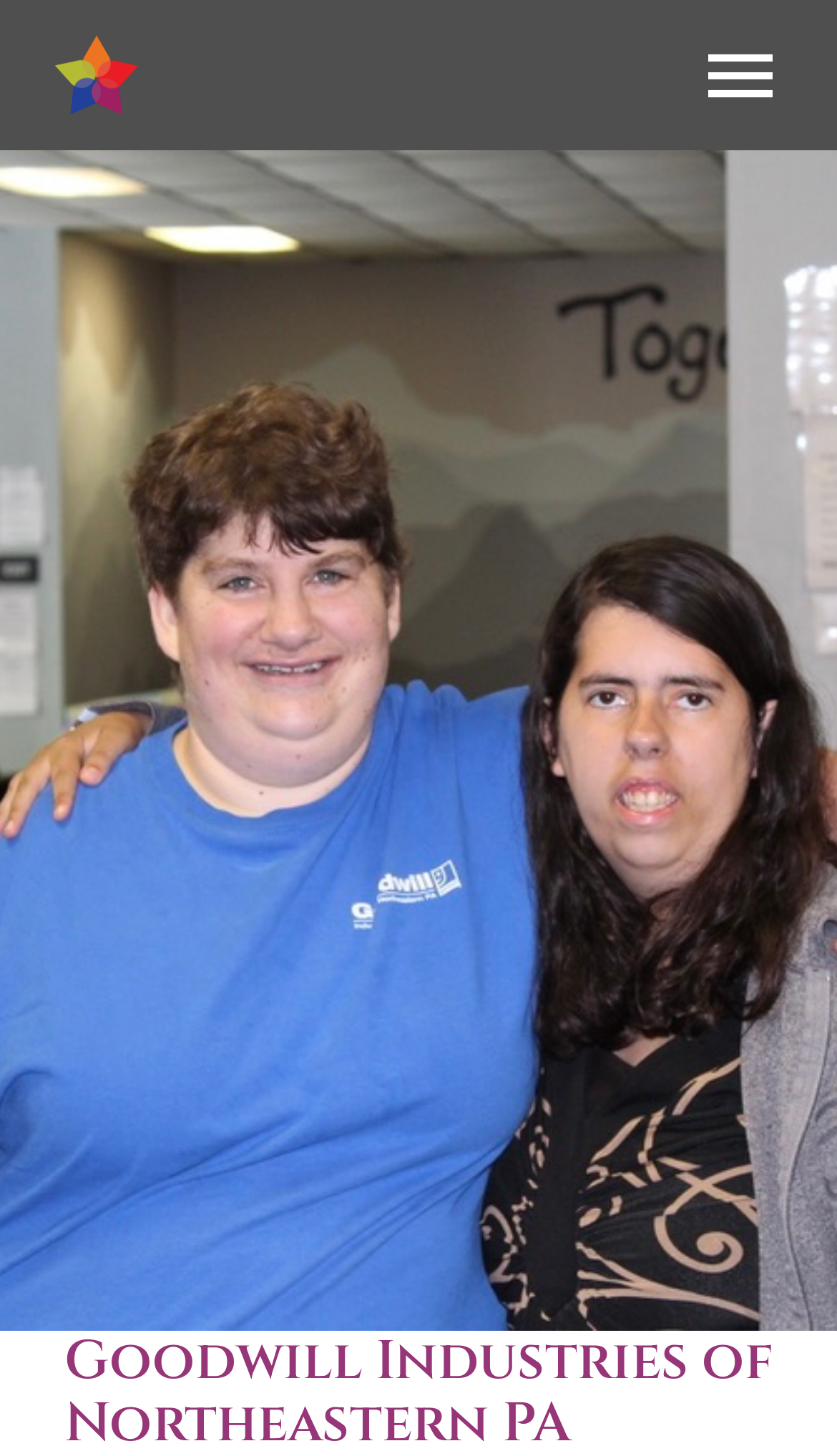Bounding box coordinates should be in the format (top-left x, top-left y, bottom-right x, bottom-right y) and all values should be floating point numbers between 0 and 1. Determine the bounding box coordinate for the UI element described as: Strategic Plan

[0.0, 0.783, 1.0, 0.893]